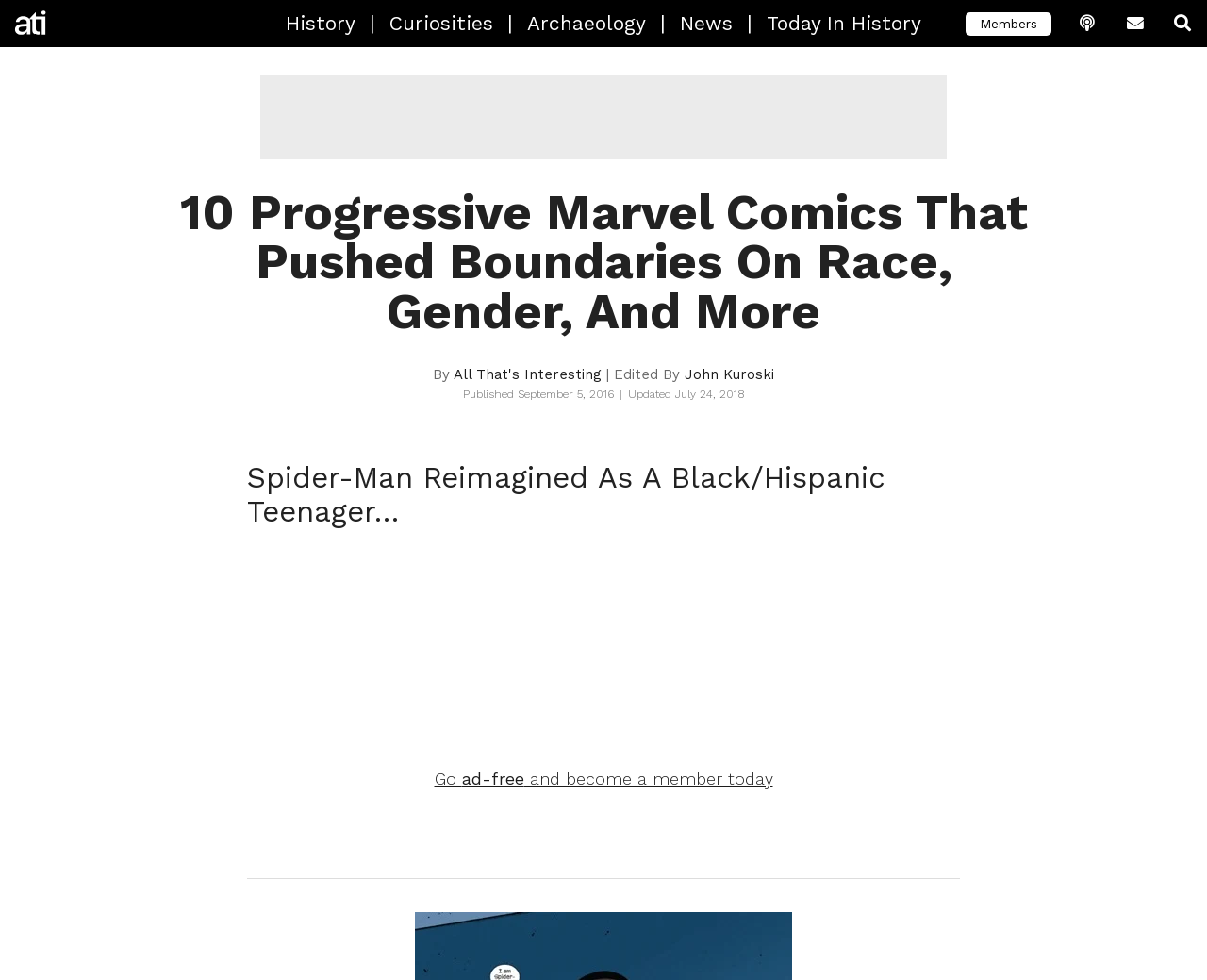Can you specify the bounding box coordinates for the region that should be clicked to fulfill this instruction: "Check out Today In History".

[0.623, 0.0, 0.775, 0.048]